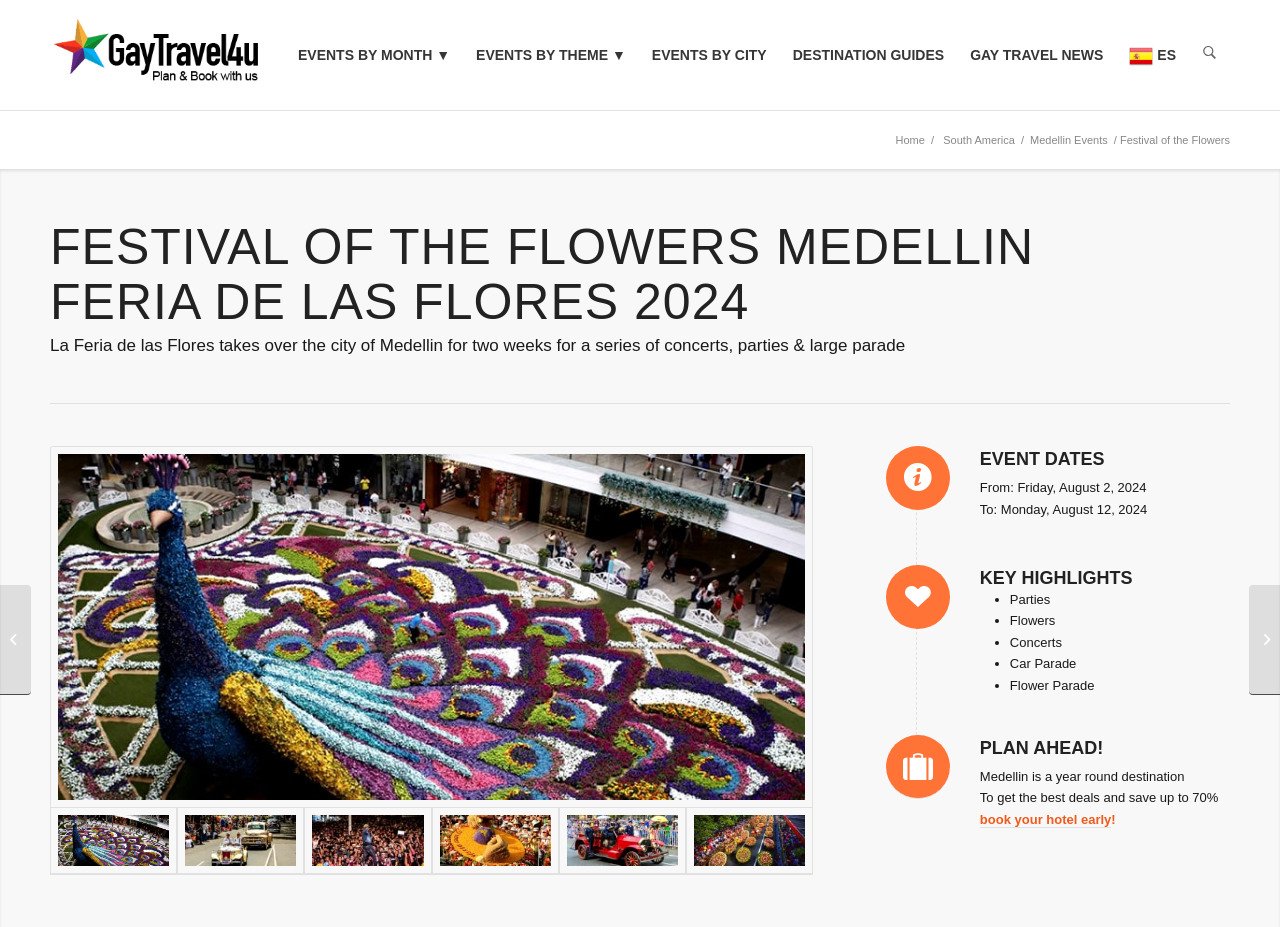Pinpoint the bounding box coordinates of the area that must be clicked to complete this instruction: "Select EVENTS BY MONTH".

[0.223, 0.0, 0.362, 0.119]